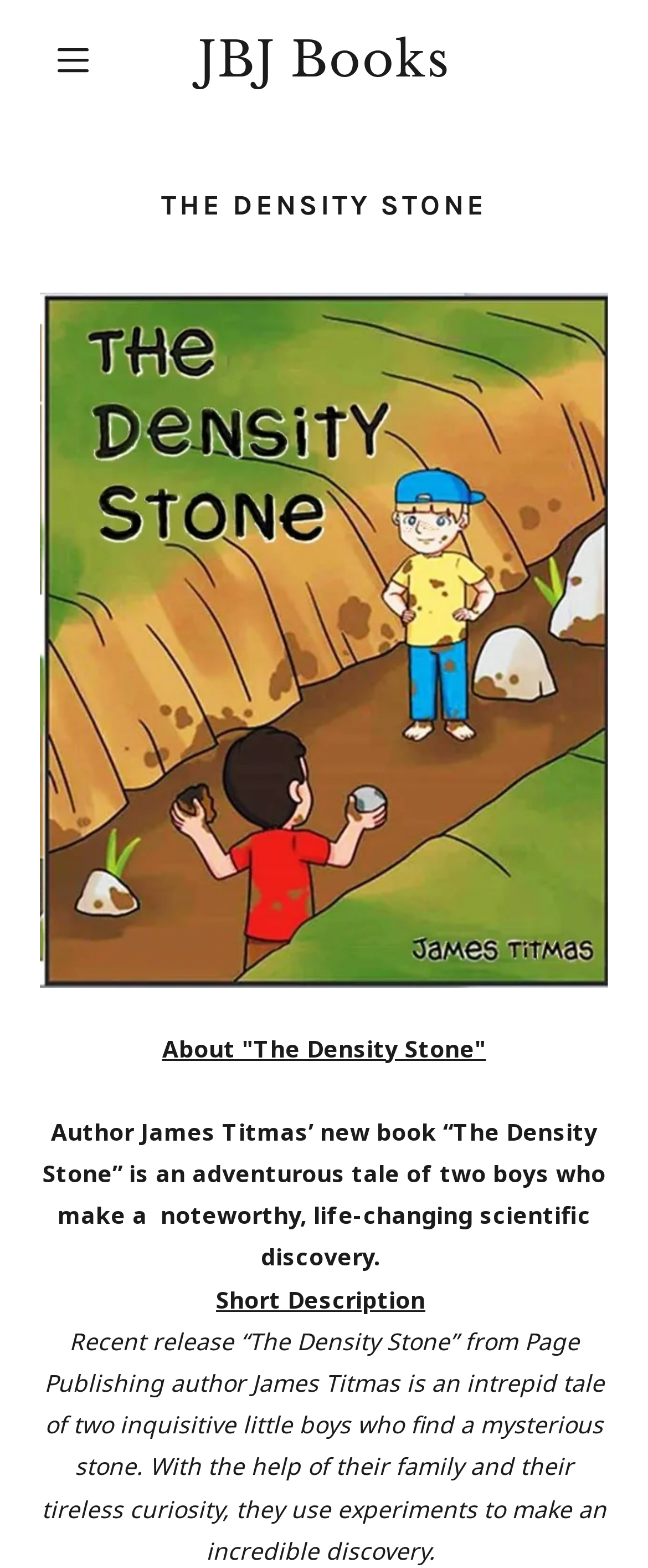Based on the description "JBJ BooksJBJ BooksJBJ BooksJBJ Books", find the bounding box of the specified UI element.

[0.214, 0.032, 0.786, 0.053]